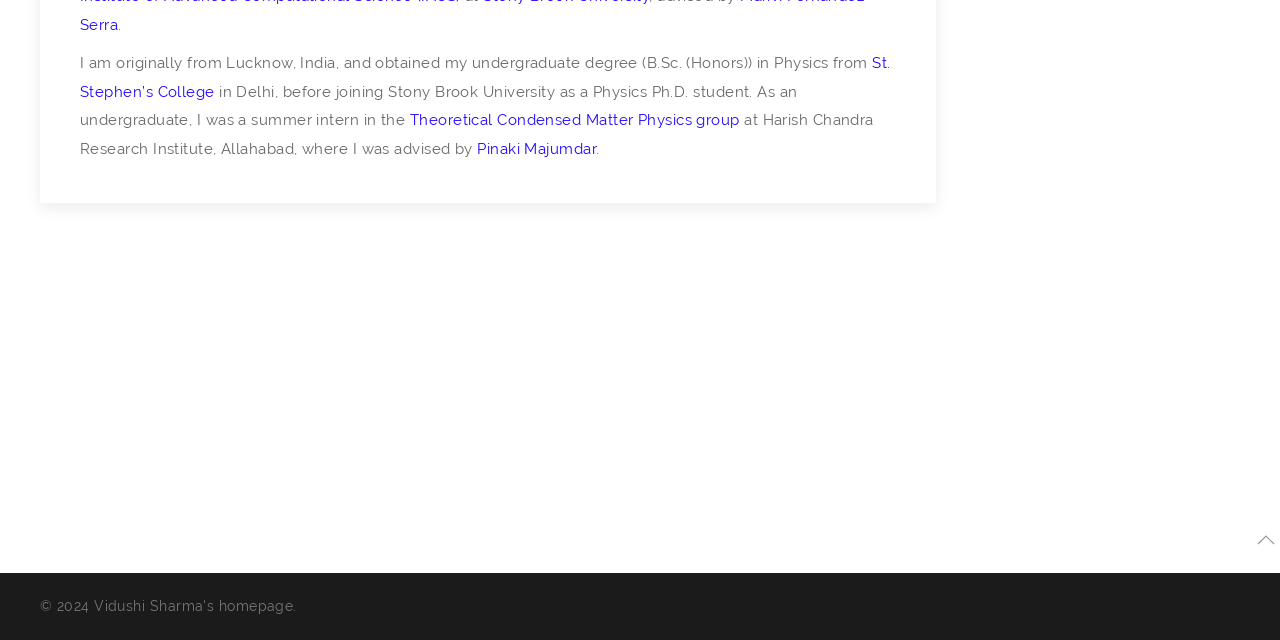Find the coordinates for the bounding box of the element with this description: "Pinaki Majumdar".

[0.373, 0.218, 0.466, 0.246]